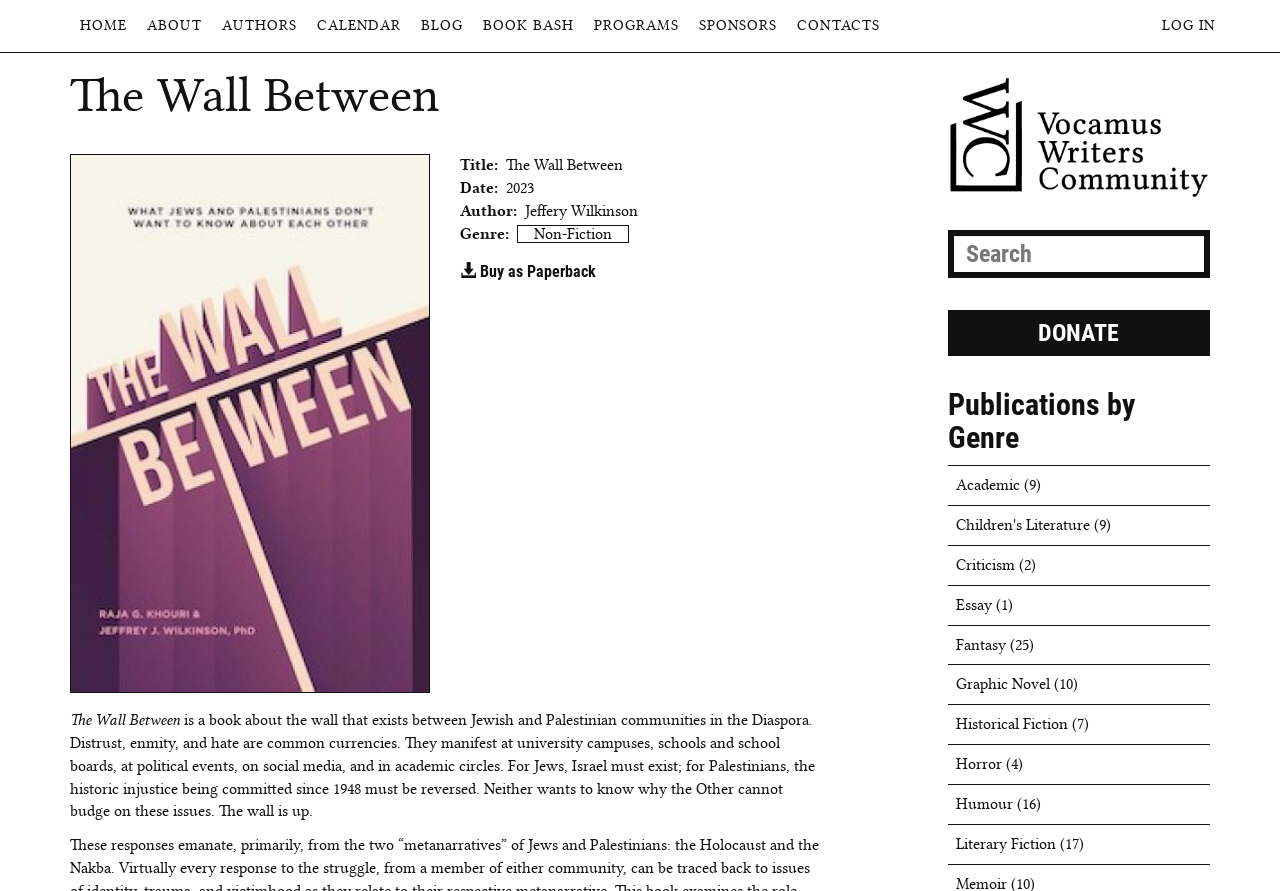Locate the bounding box coordinates of the item that should be clicked to fulfill the instruction: "Buy the book as paperback".

[0.359, 0.294, 0.466, 0.316]